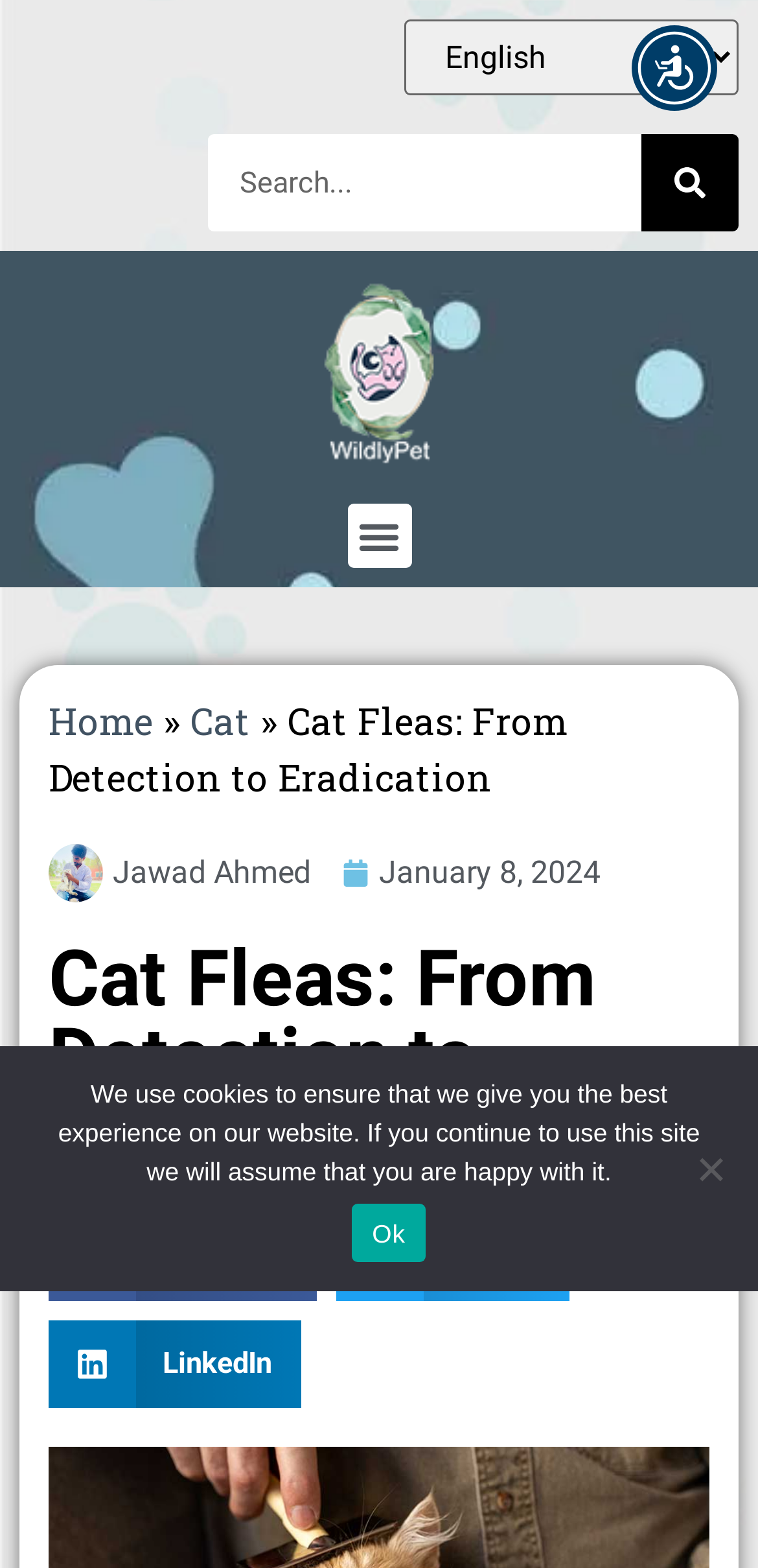Answer the following in one word or a short phrase: 
Who is the author of the article?

Jawad Ahmed